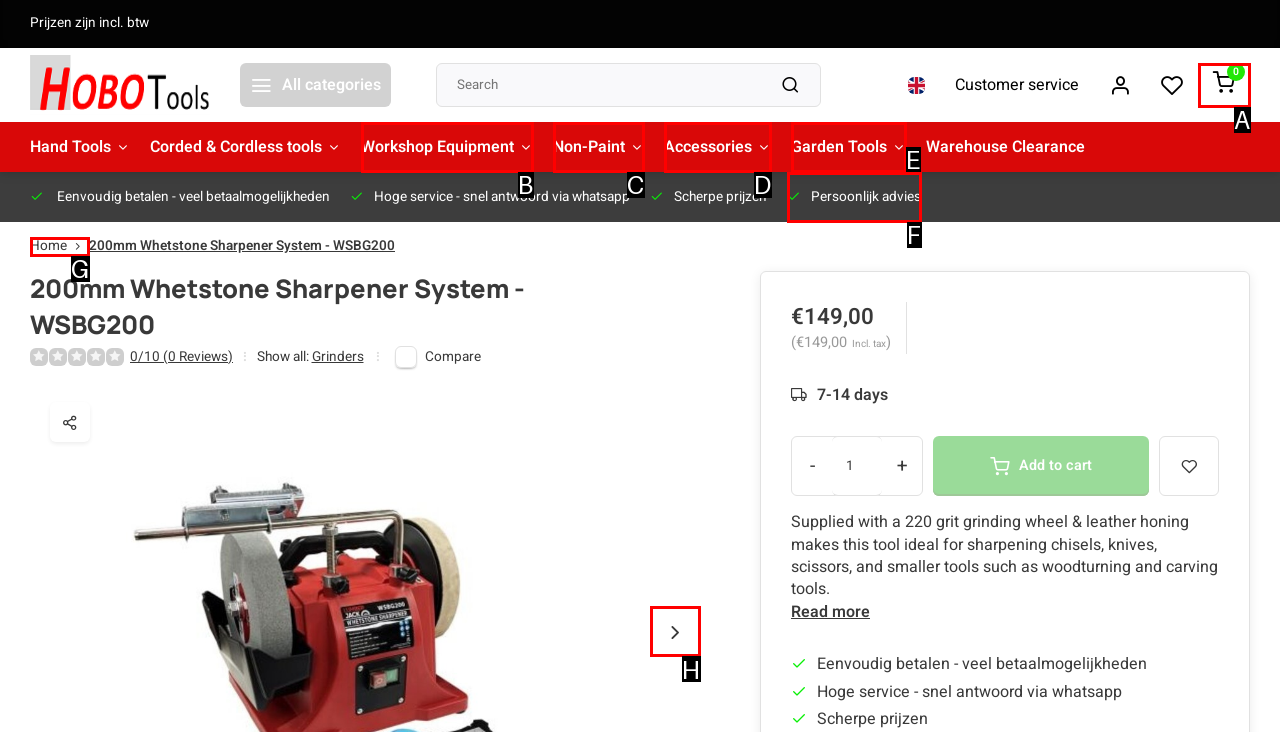Identify which HTML element matches the description: Accessories. Answer with the correct option's letter.

D